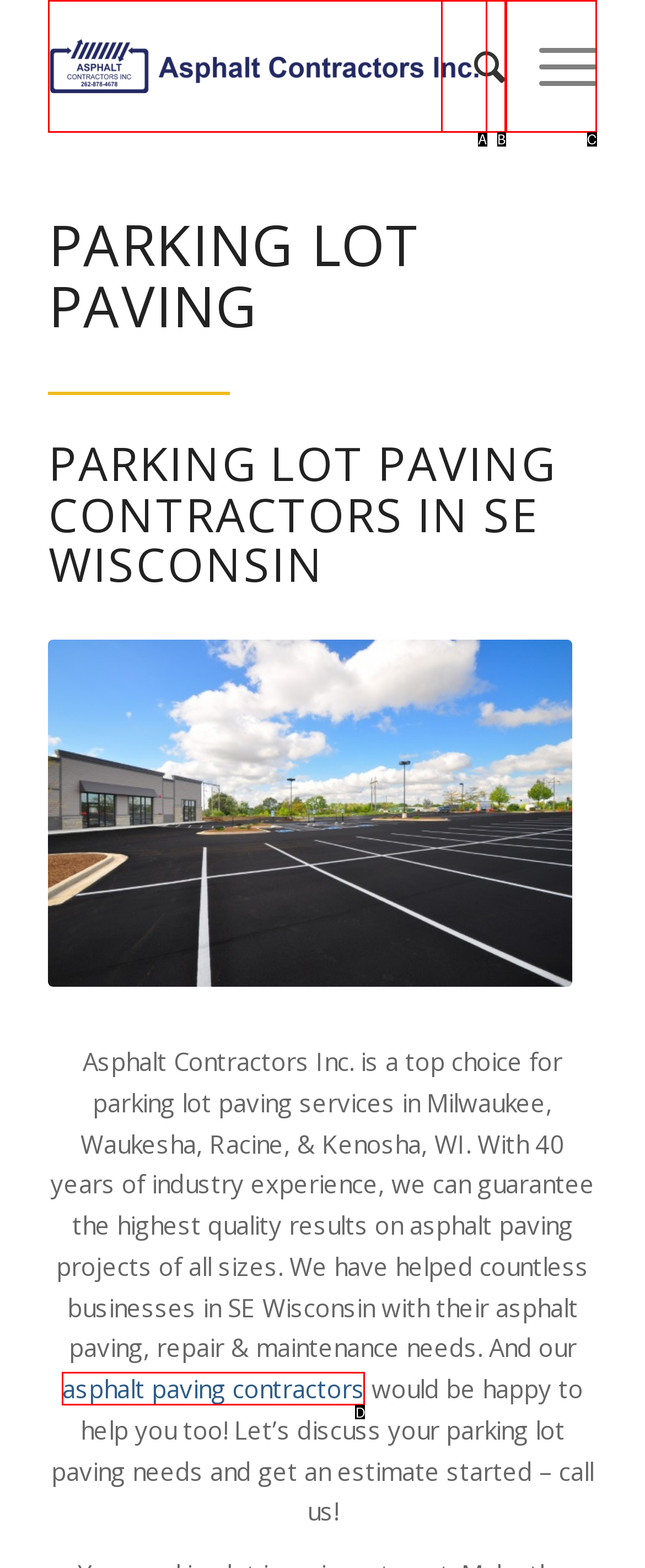Choose the HTML element that aligns with the description: Menu. Indicate your choice by stating the letter.

C